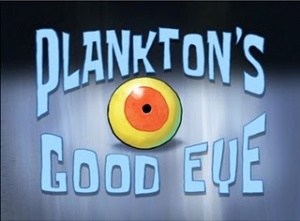In which season is this episode?
From the image, provide a succinct answer in one word or a short phrase.

Season 8